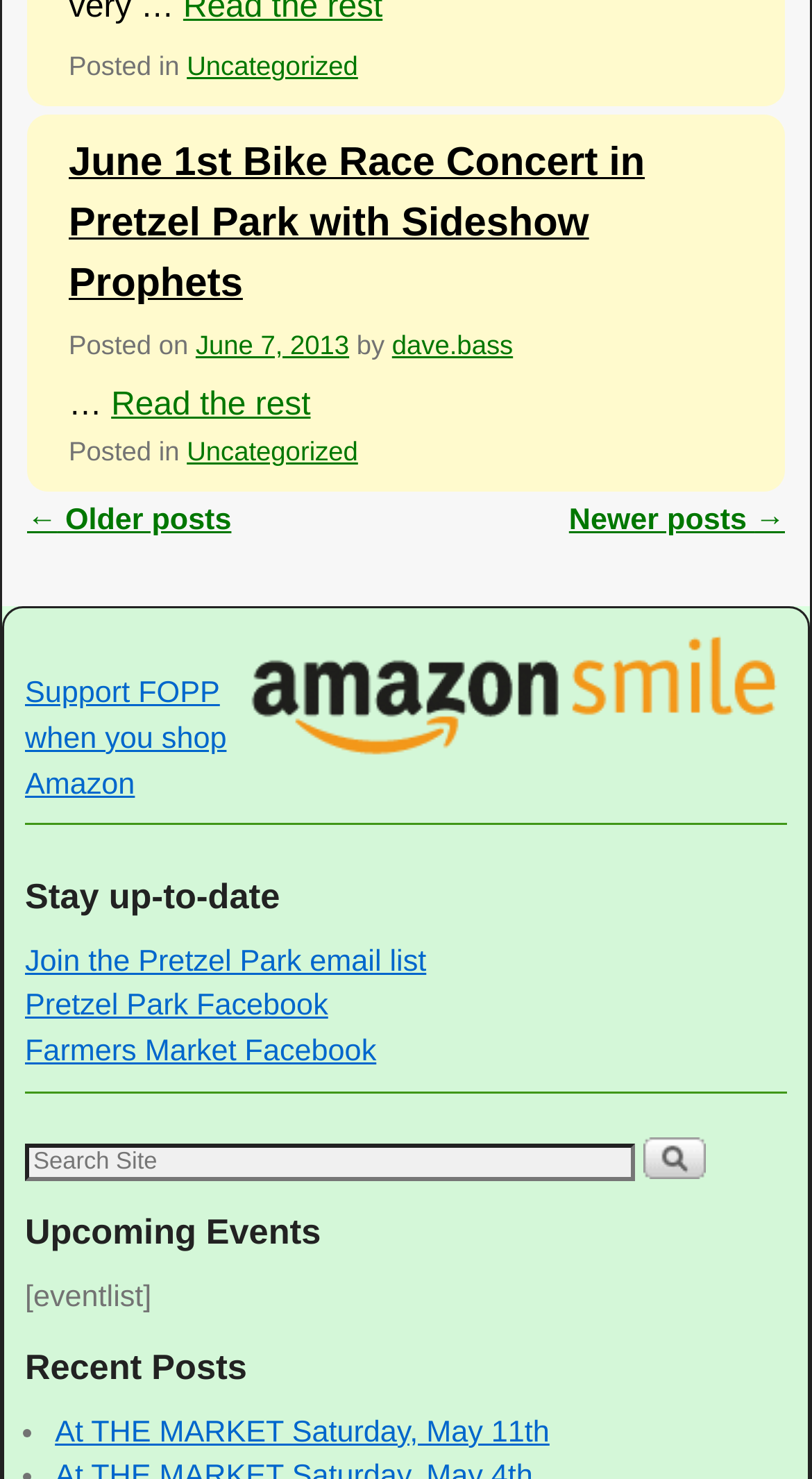Calculate the bounding box coordinates of the UI element given the description: "June 7, 2013".

[0.241, 0.222, 0.43, 0.243]